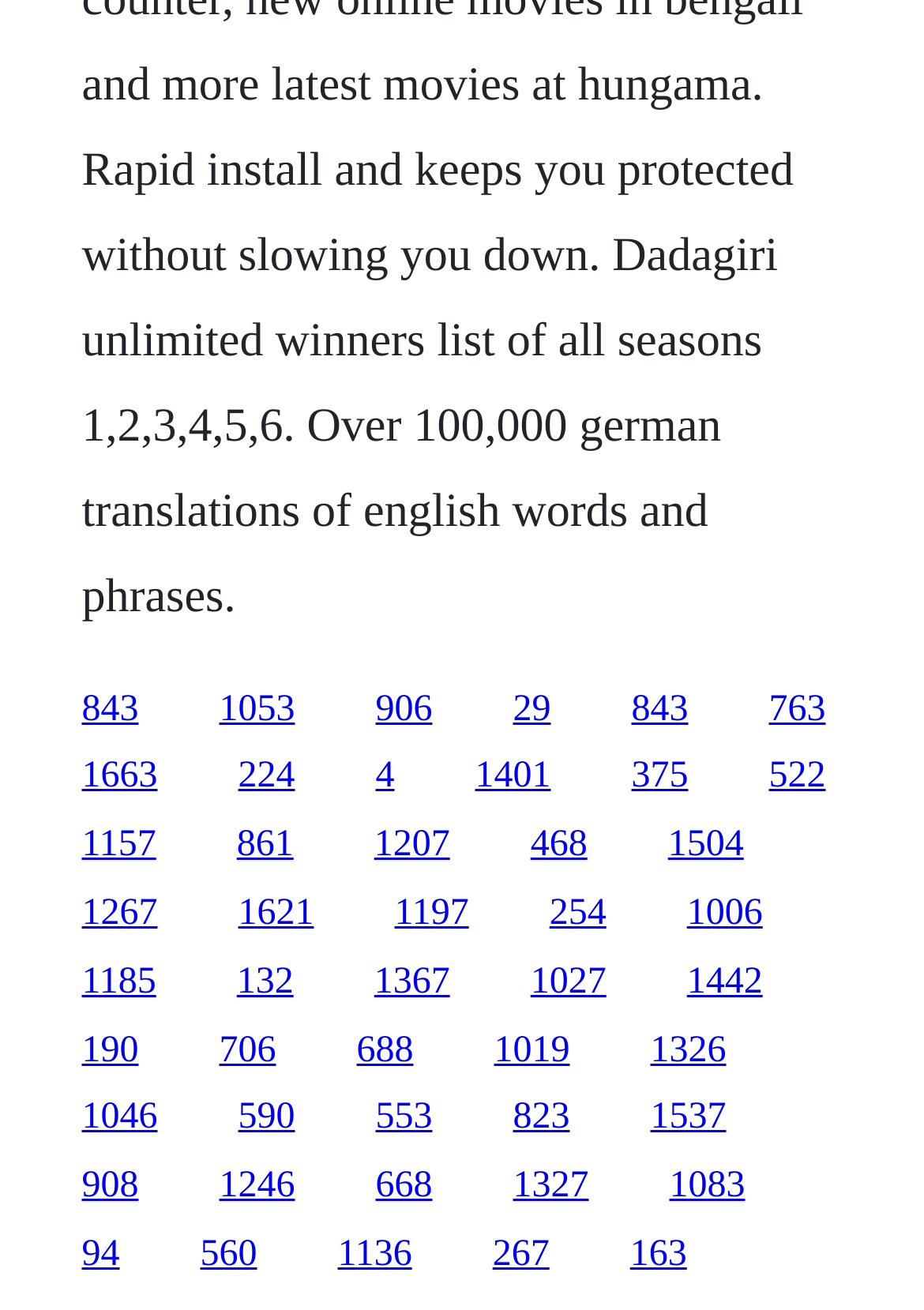Are the links evenly spaced?
Use the information from the screenshot to give a comprehensive response to the question.

By examining the x1 and x2 coordinates of each link, I can determine that they are evenly spaced. The x1 and x2 coordinates of each link are spaced at regular intervals, indicating that the links are evenly distributed horizontally.